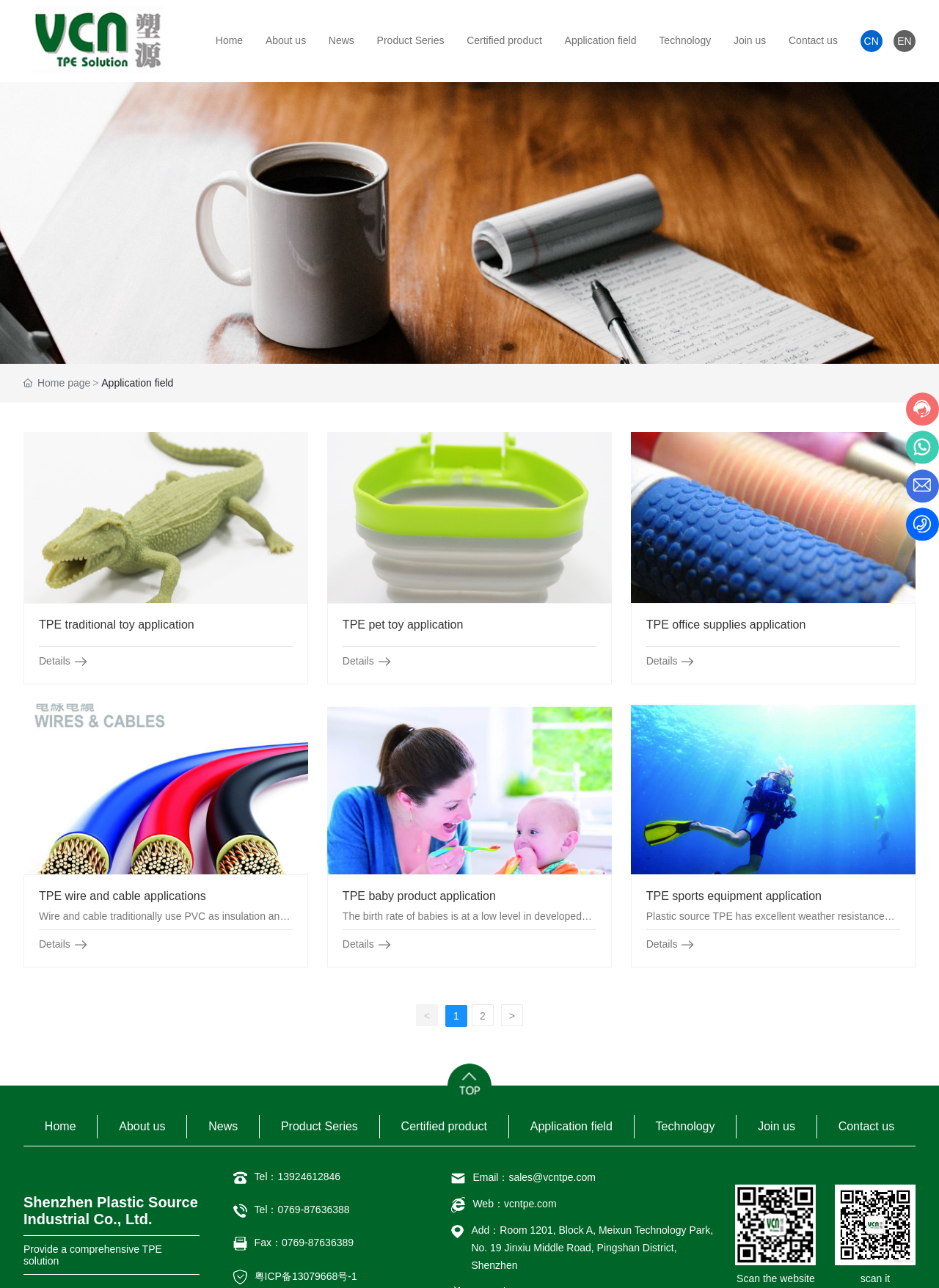Find the bounding box coordinates of the clickable area that will achieve the following instruction: "Click the 'Home' link".

[0.218, 0.0, 0.271, 0.064]